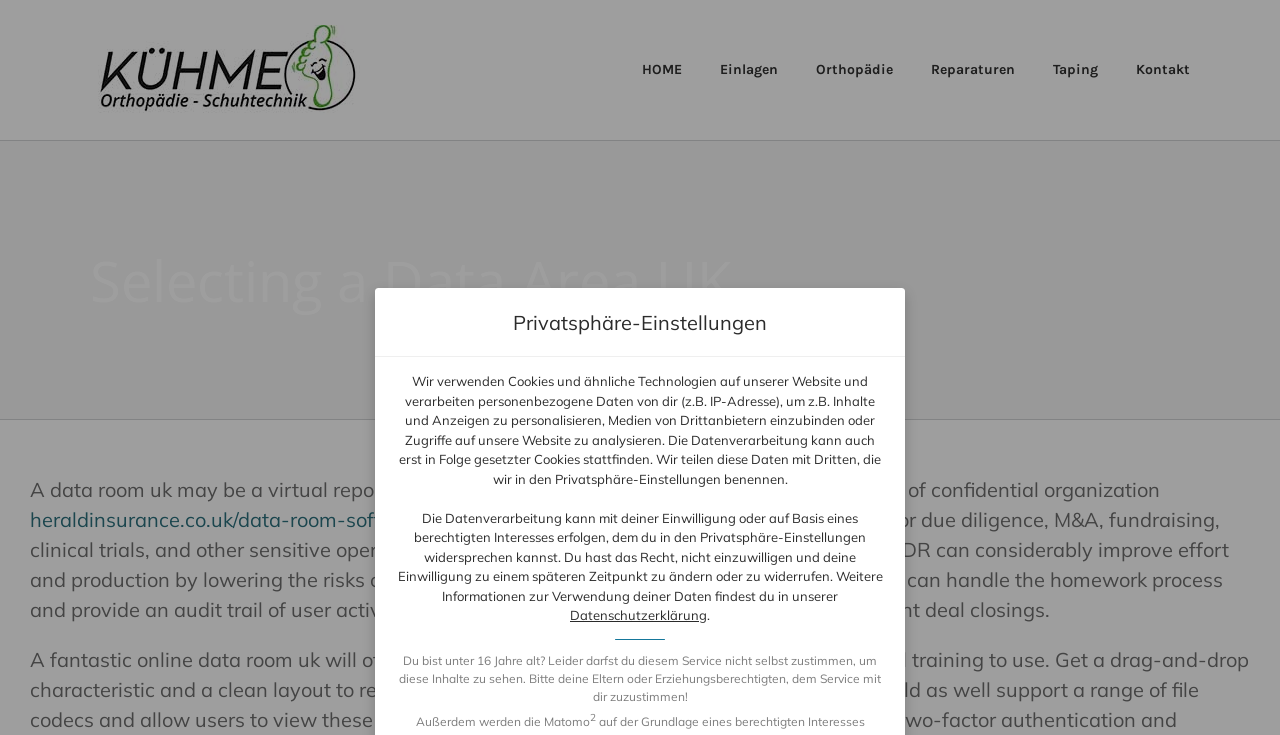Determine the bounding box coordinates of the clickable region to follow the instruction: "view data protection declaration".

[0.445, 0.826, 0.552, 0.848]